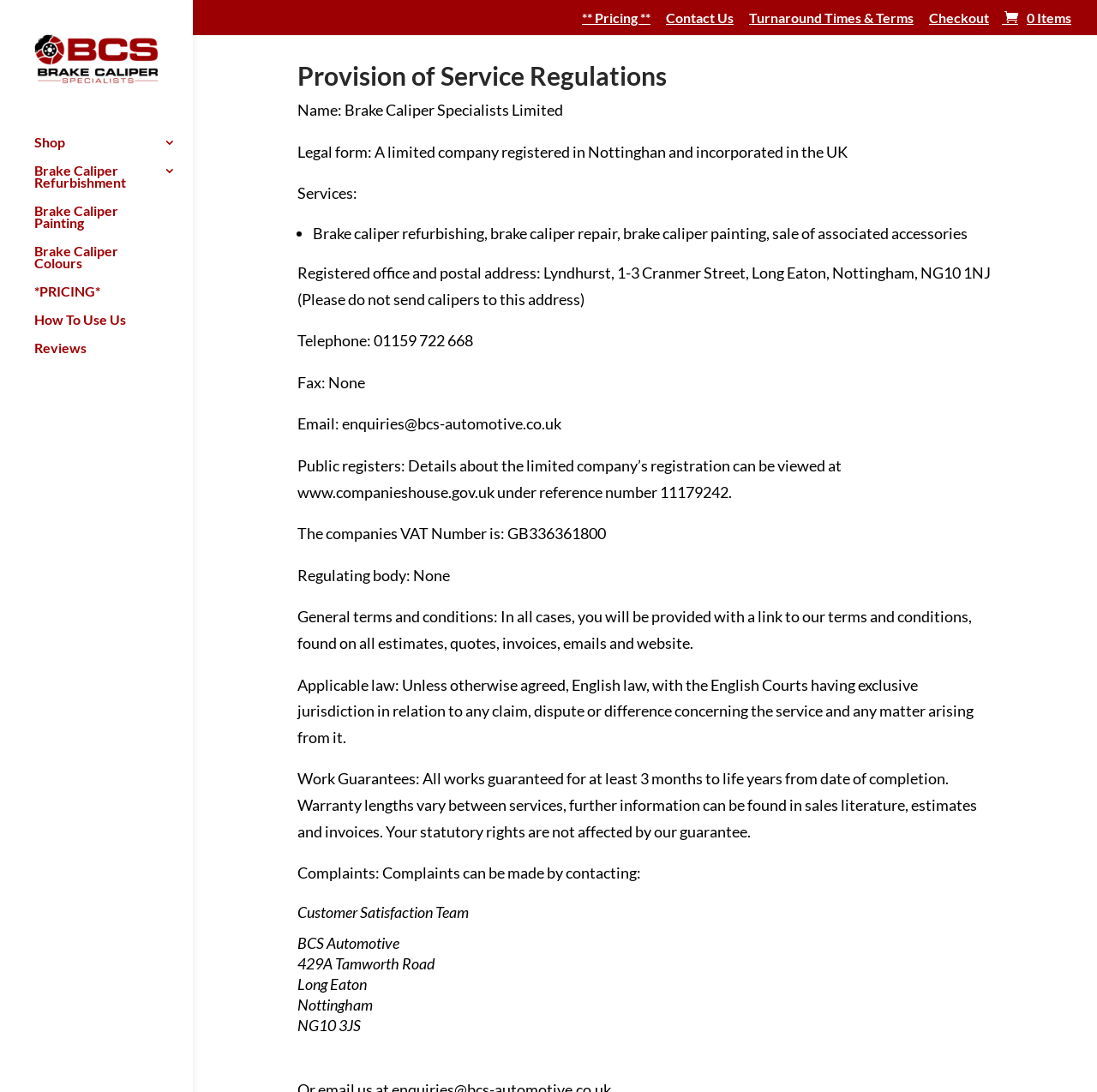Identify the bounding box coordinates of the section that should be clicked to achieve the task described: "Click on Pricing".

[0.53, 0.01, 0.593, 0.032]